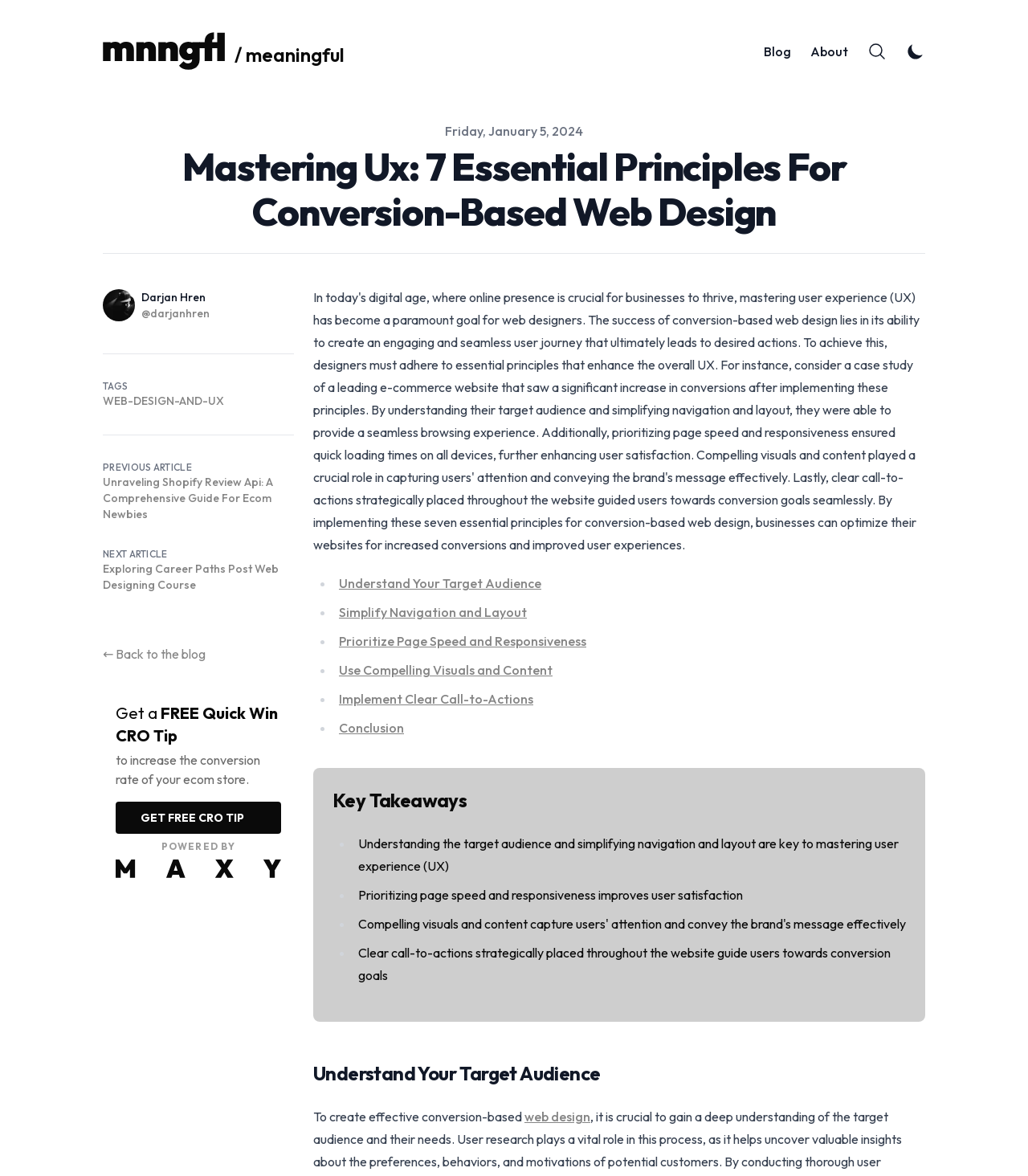Specify the bounding box coordinates for the region that must be clicked to perform the given instruction: "Go to the 'About' page".

[0.788, 0.037, 0.825, 0.05]